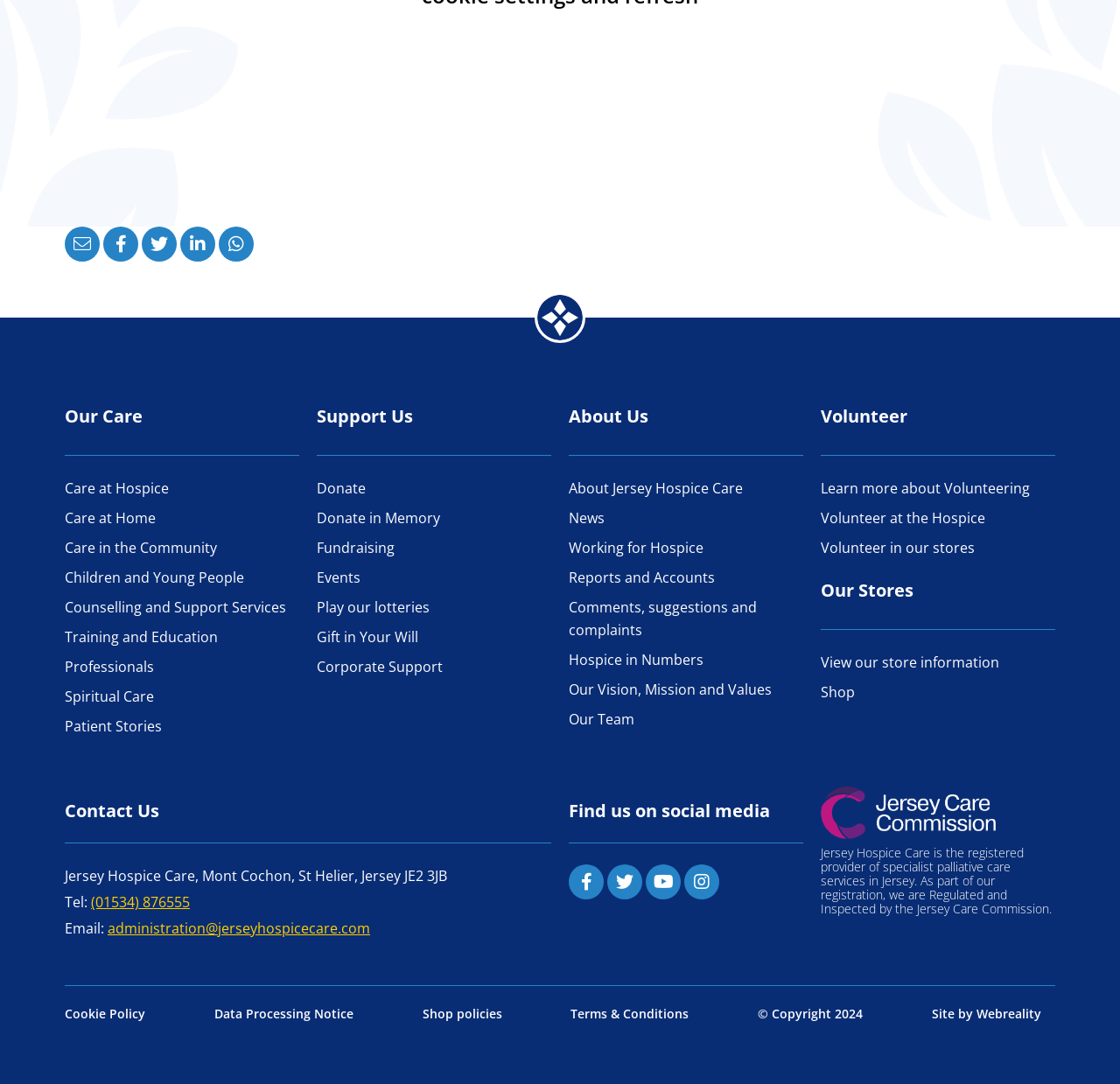Highlight the bounding box coordinates of the element you need to click to perform the following instruction: "Learn more about Volunteering."

[0.733, 0.442, 0.92, 0.459]